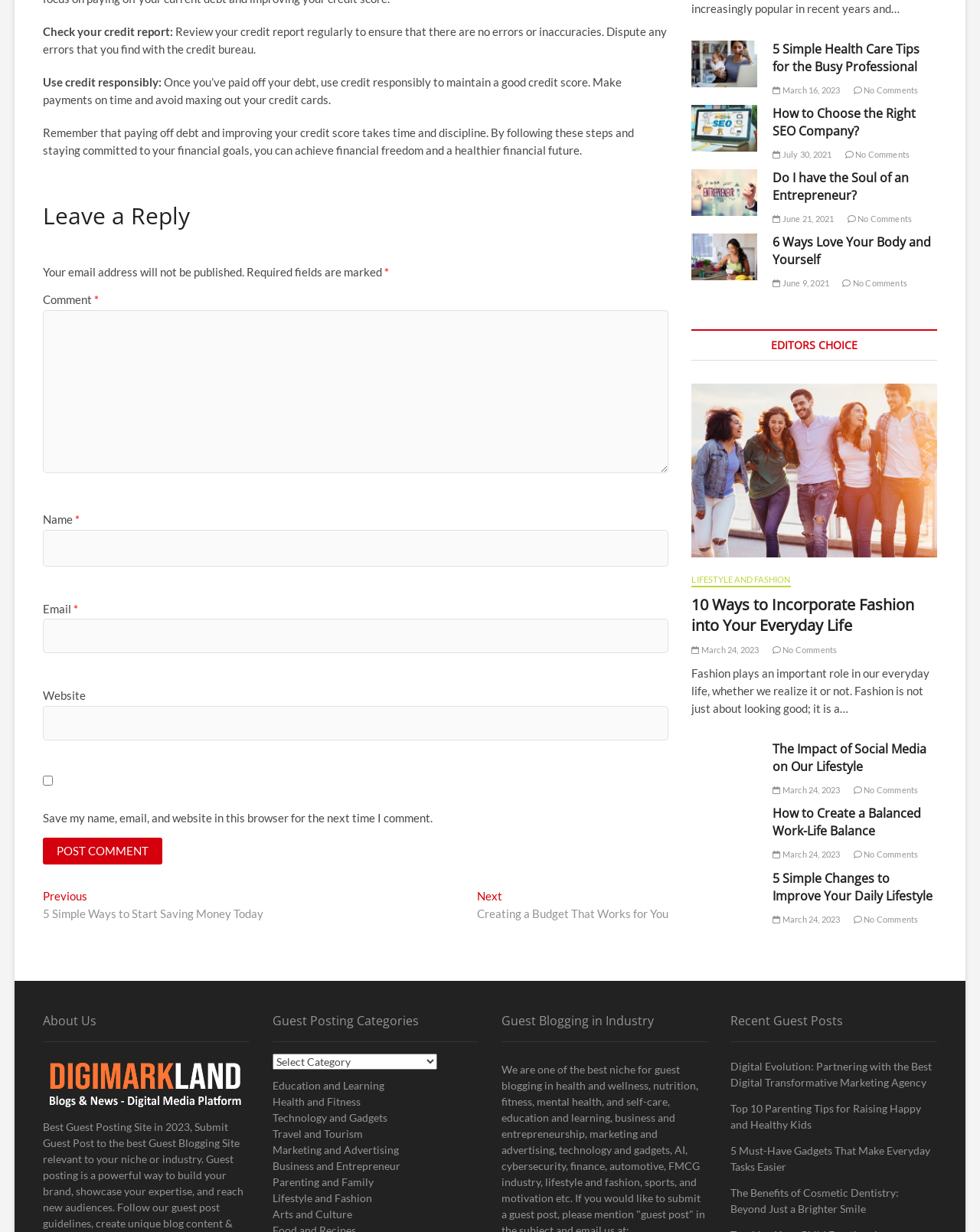Determine the bounding box coordinates of the region I should click to achieve the following instruction: "Post a comment". Ensure the bounding box coordinates are four float numbers between 0 and 1, i.e., [left, top, right, bottom].

[0.044, 0.68, 0.166, 0.702]